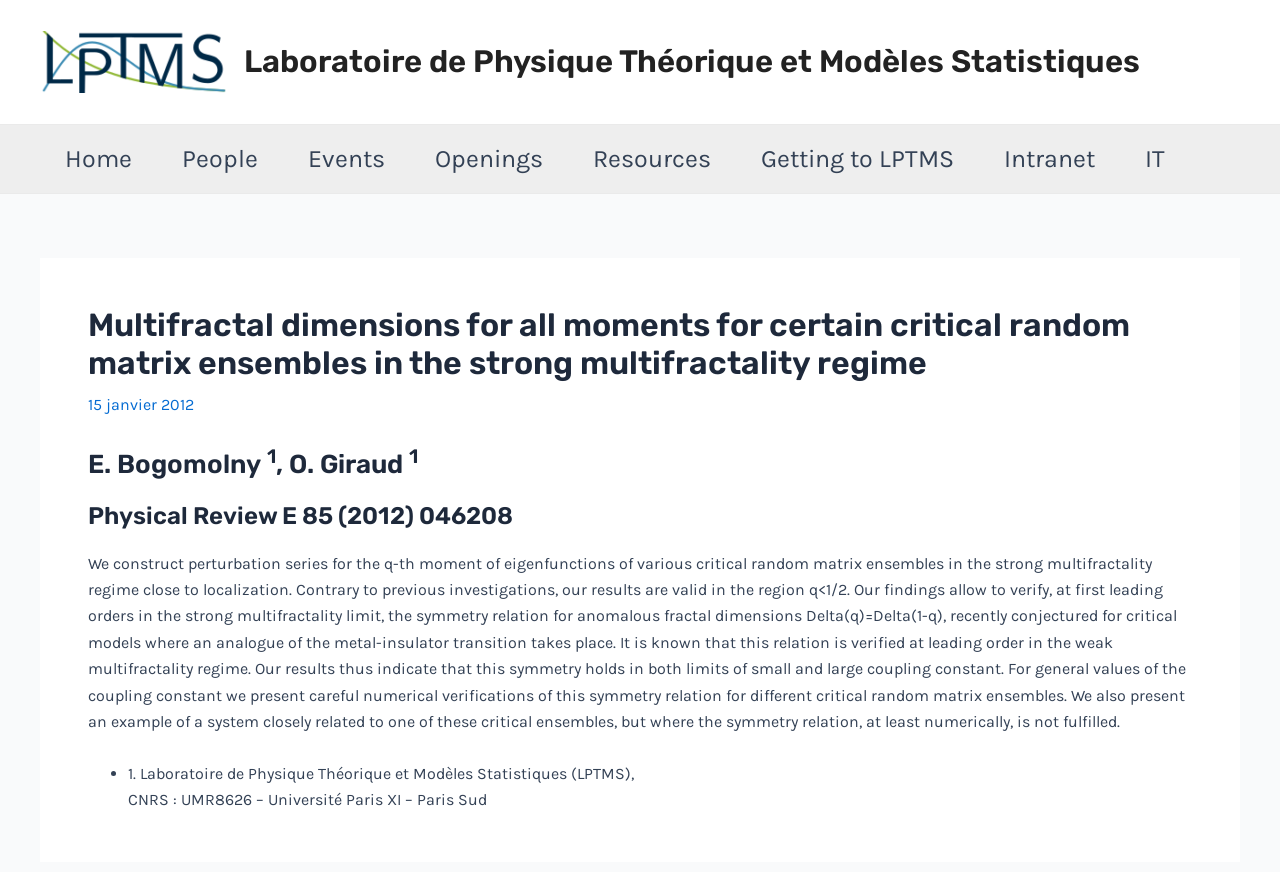How many navigation links are there?
Provide an in-depth and detailed answer to the question.

I counted the number of links under the 'Navigation du site' section, which are 'Home', 'People', 'Events', 'Openings', 'Resources', 'Getting to LPTMS', 'Intranet', and 'IT'. There are 9 links in total.